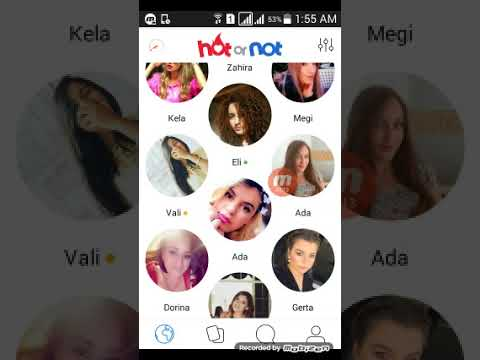Observe the image and answer the following question in detail: What is the purpose of the tools below the user profiles?

The caption states that below the user profiles, users can find tools to interact and enhance their experience, which implies that these tools are designed to facilitate user engagement and improve their overall experience on the app.